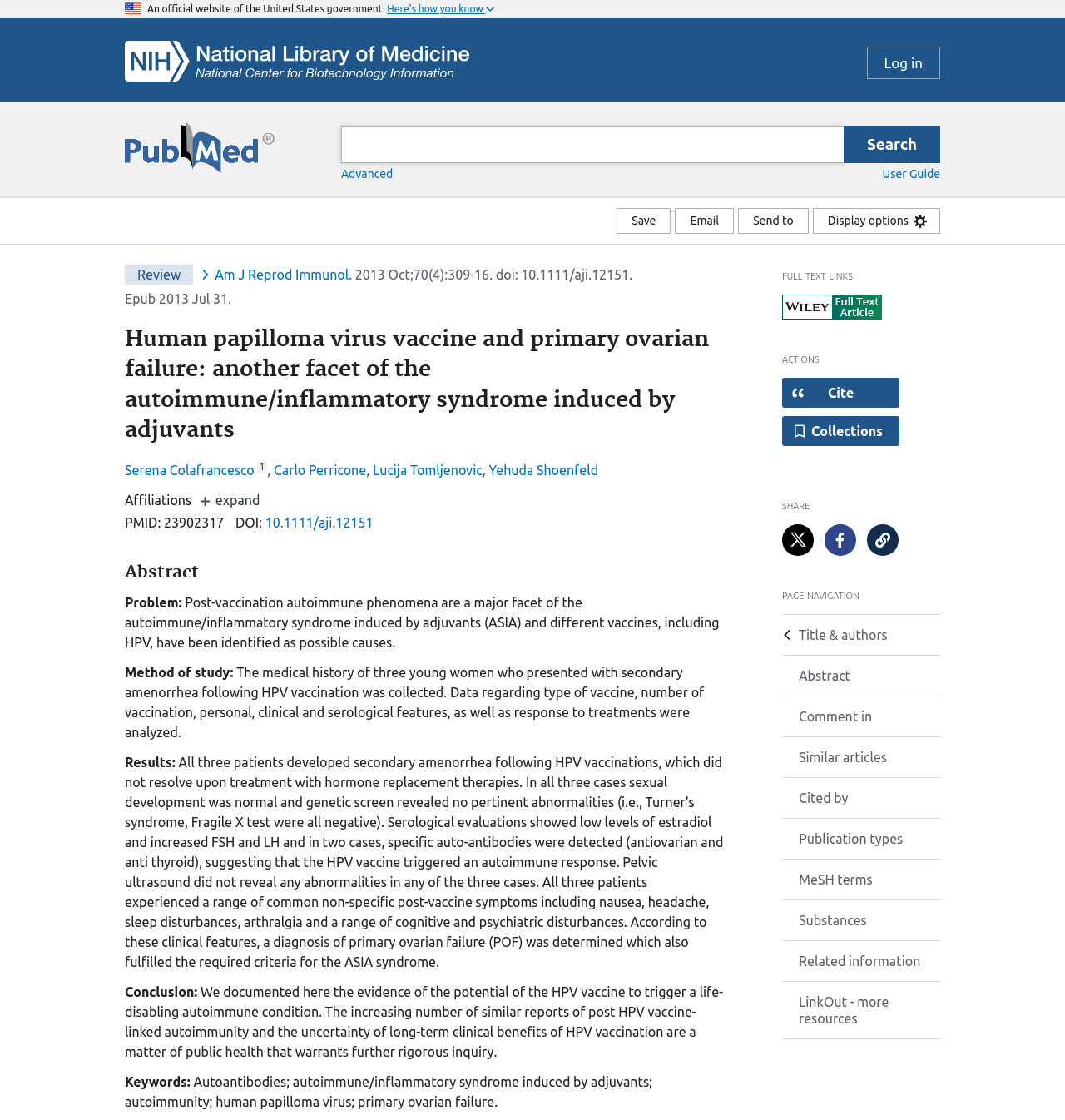Find the bounding box coordinates of the clickable area required to complete the following action: "Log in".

[0.814, 0.042, 0.883, 0.071]